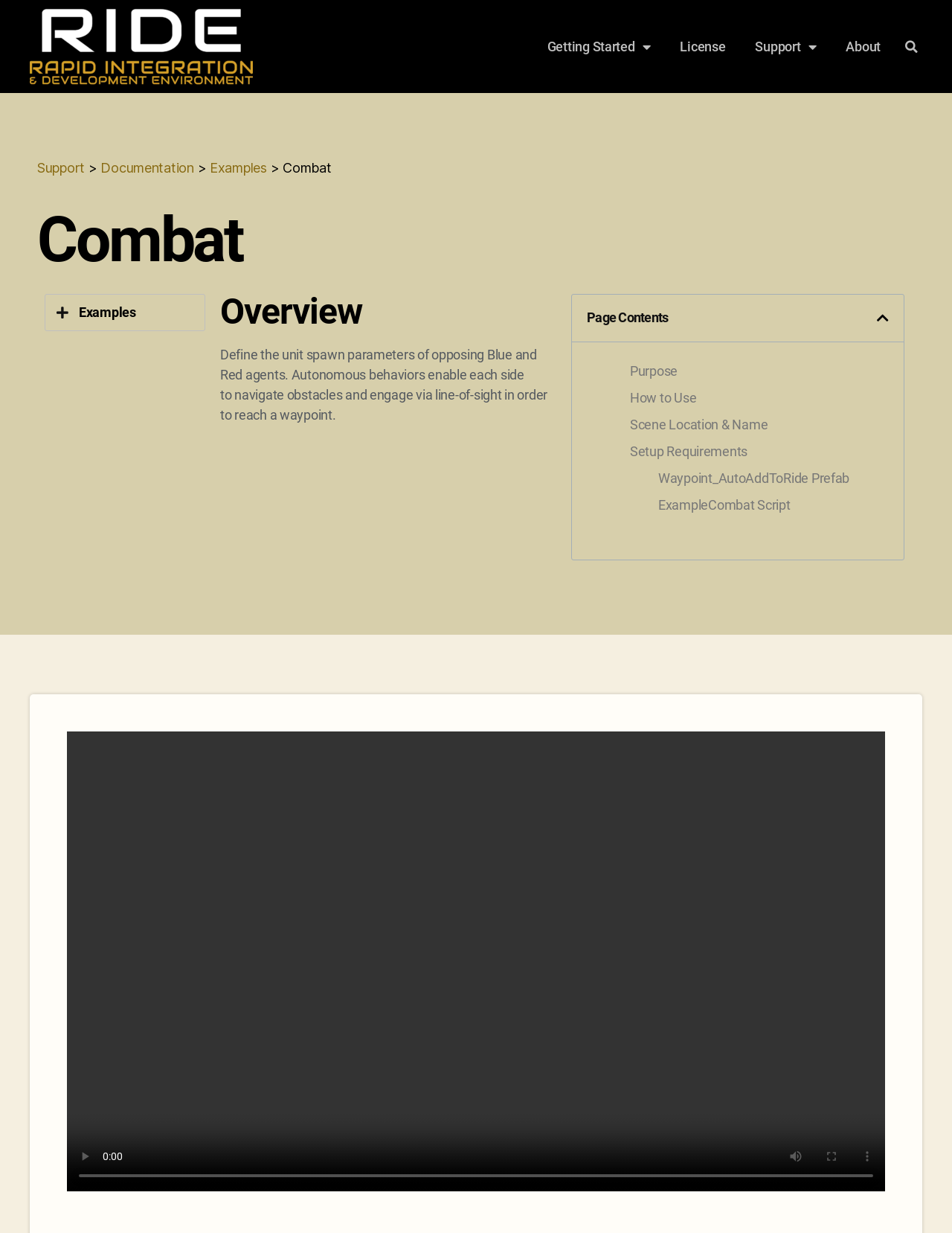Identify the bounding box coordinates of the section that should be clicked to achieve the task described: "Click on Getting Started".

[0.559, 0.008, 0.699, 0.068]